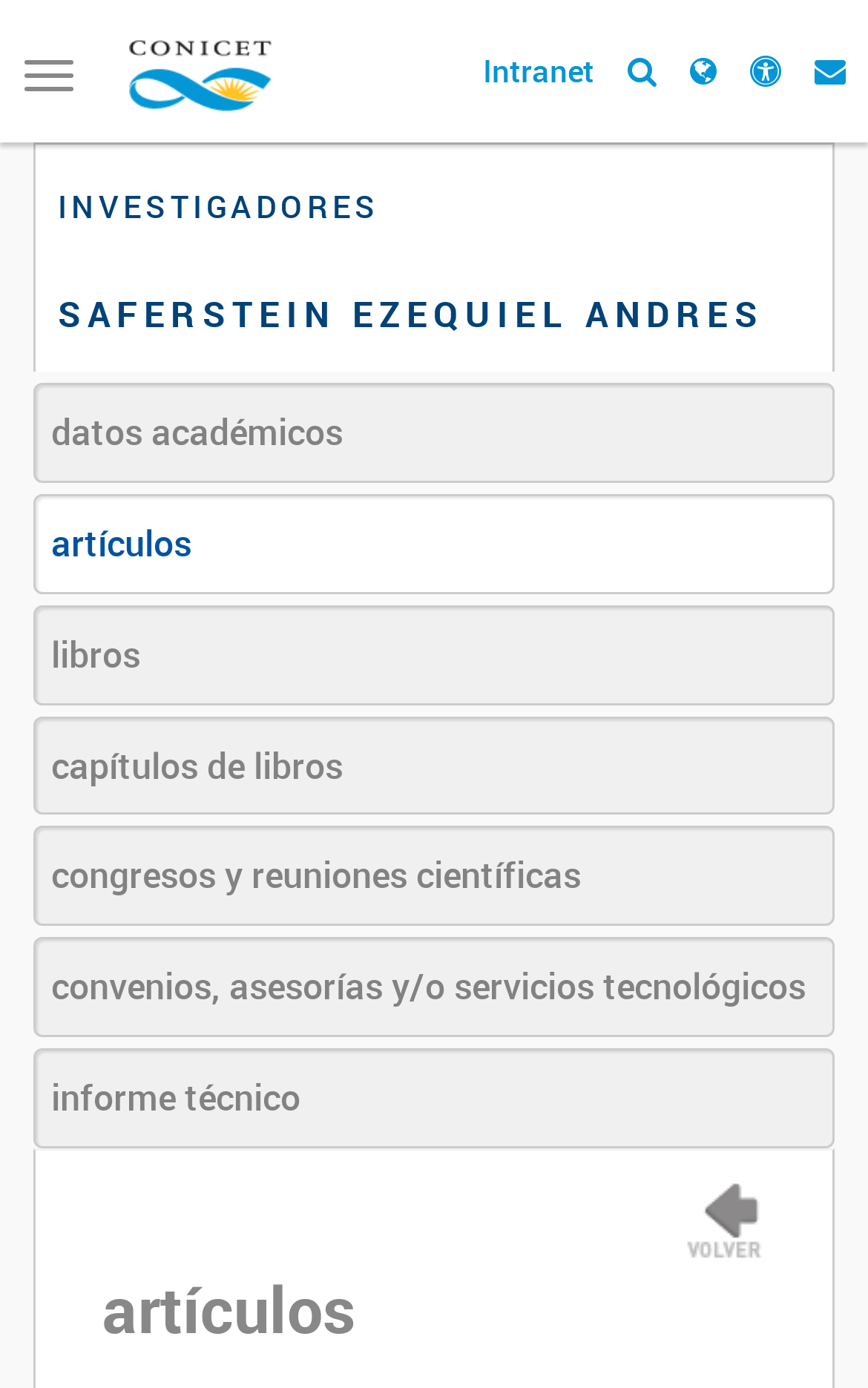What is the last type of publication listed?
Look at the screenshot and provide an in-depth answer.

The last type of publication listed can be found at the bottom of the list on the left side of the webpage, and it is written as 'informe técnico'.